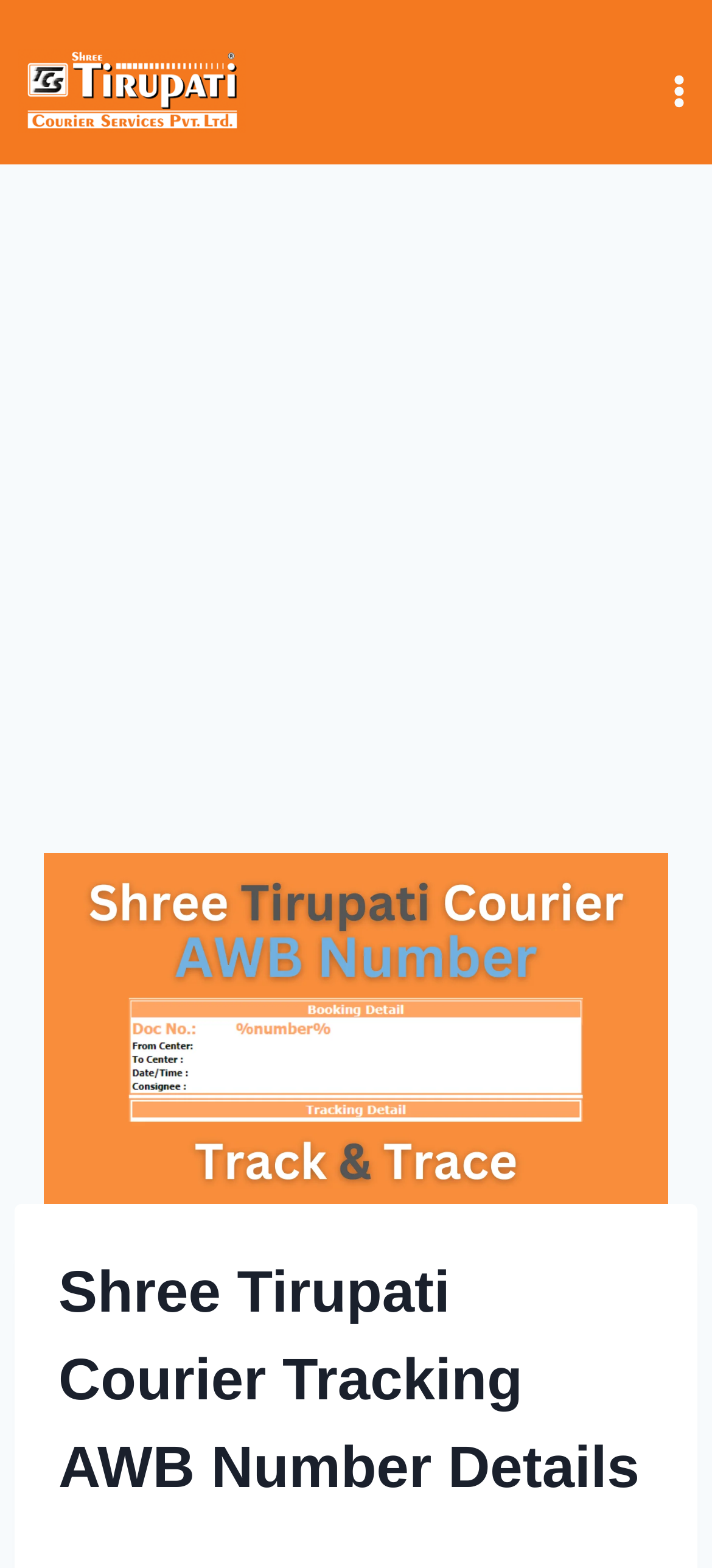Describe all the significant parts and information present on the webpage.

The webpage is about Shree Tirupati Courier Tracking AWB Number Details. At the top left corner, there is a logo of Tirupati Courier Tracking, which is a clickable link. On the top right corner, there is a button to open a menu, accompanied by a toggle menu icon. 

Below the top section, there is a large advertisement iframe that spans the entire width of the page. 

Underneath the advertisement, there is a prominent image that occupies most of the page's width, with a heading "Shree Tirupati Courier Tracking AWB Number Details" placed at the bottom of the image, near the center of the page.